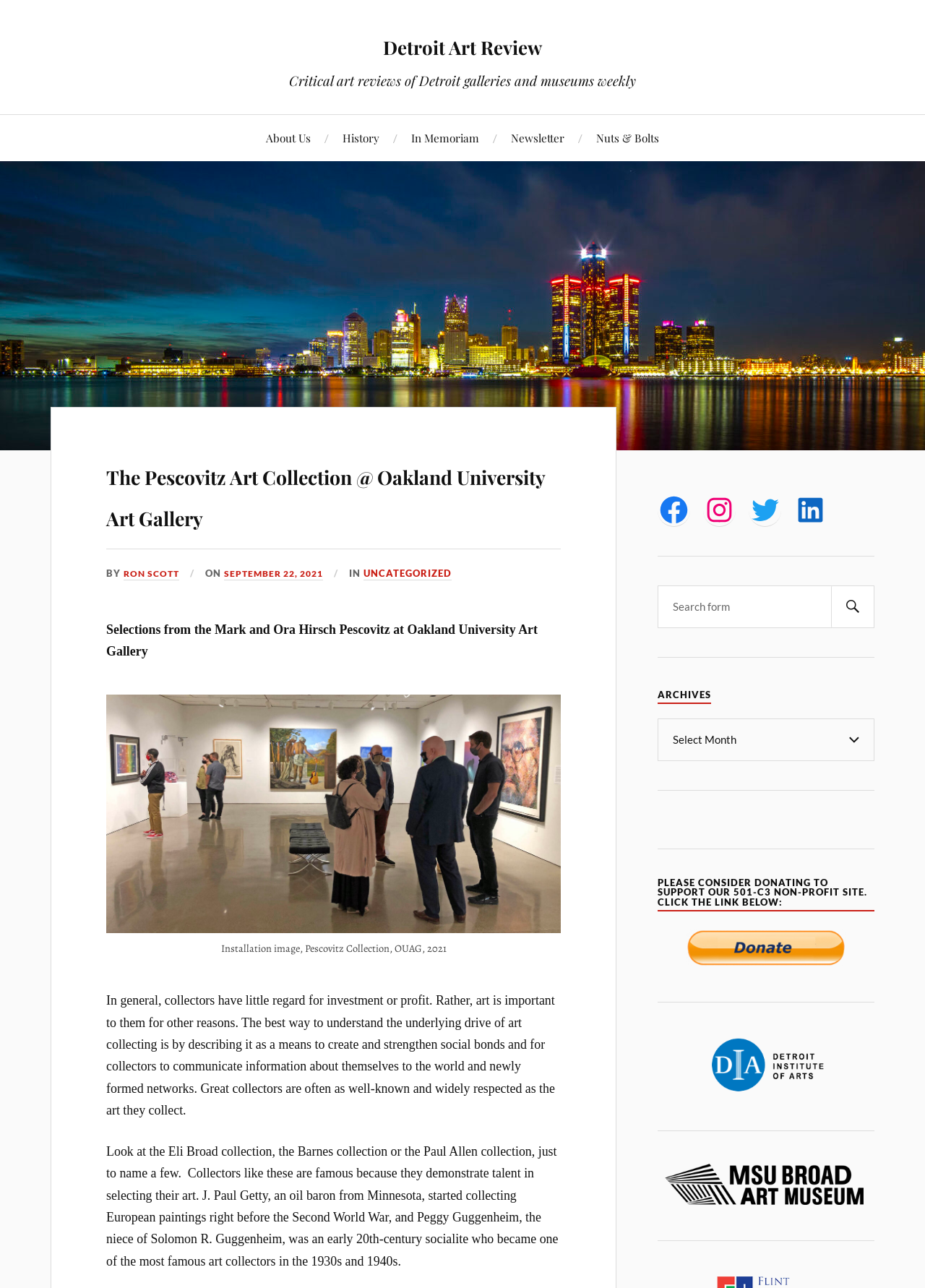Locate the bounding box coordinates of the clickable area to execute the instruction: "View the 'The Pescovitz Art Collection @ Oakland University Art Gallery' article". Provide the coordinates as four float numbers between 0 and 1, represented as [left, top, right, bottom].

[0.115, 0.35, 0.606, 0.415]